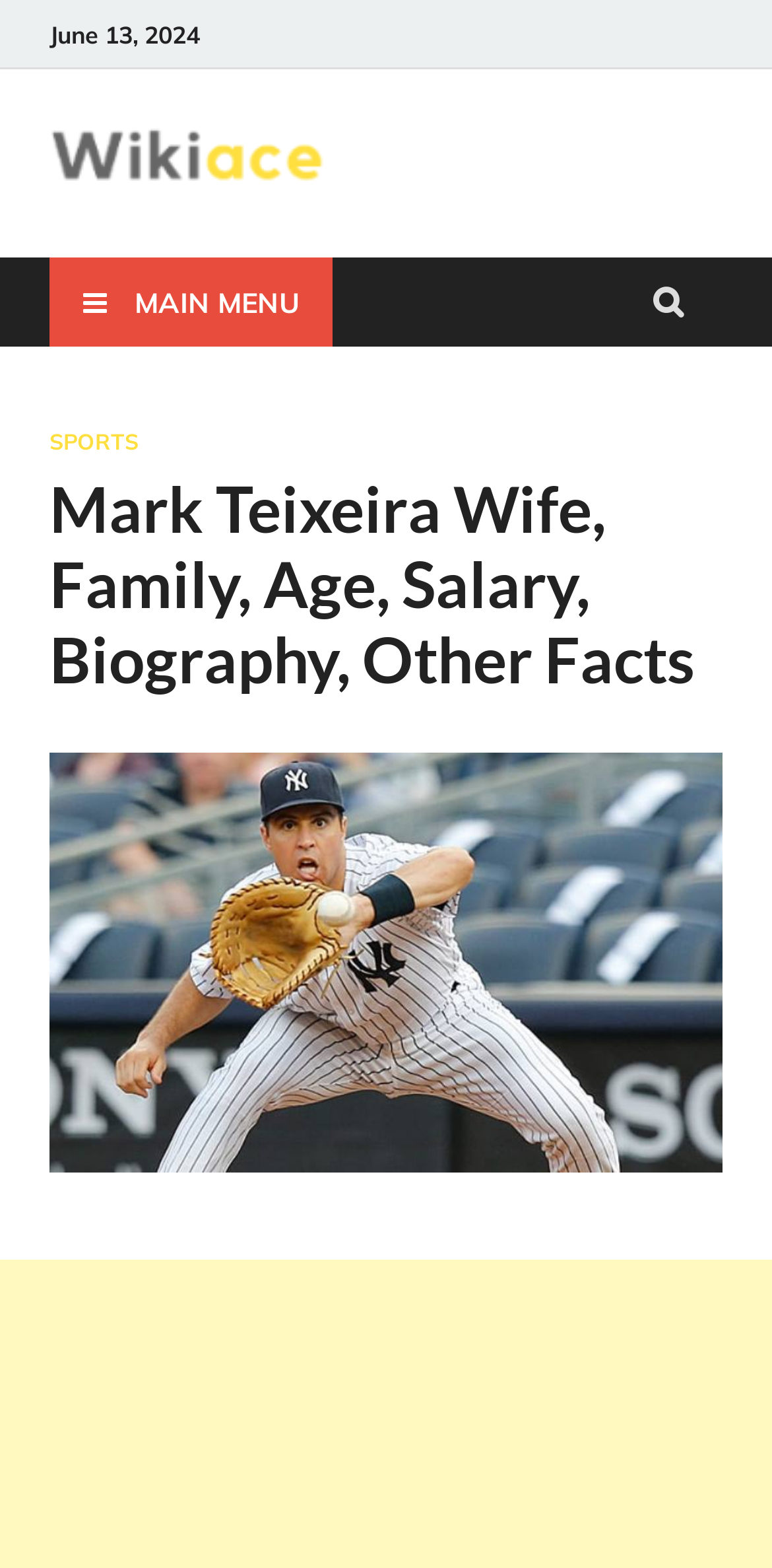Please find and generate the text of the main header of the webpage.

Mark Teixeira Wife, Family, Age, Salary, Biography, Other Facts